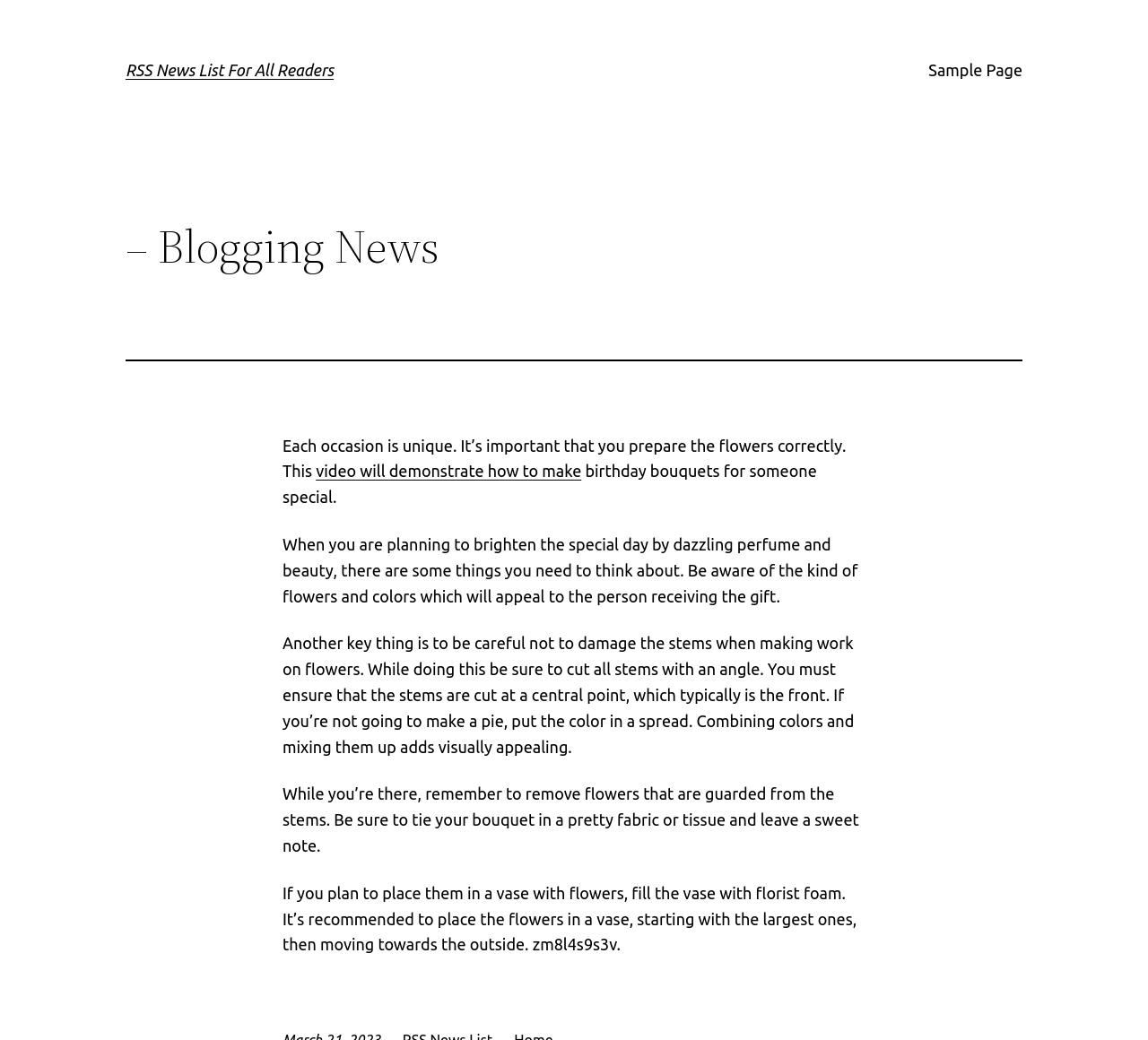Can you look at the image and give a comprehensive answer to the question:
How should you arrange the flowers in a vase?

According to the webpage, when arranging the flowers in a vase, you should start with the largest ones and then move towards the outside. This is mentioned as a tip for creating a visually appealing arrangement.